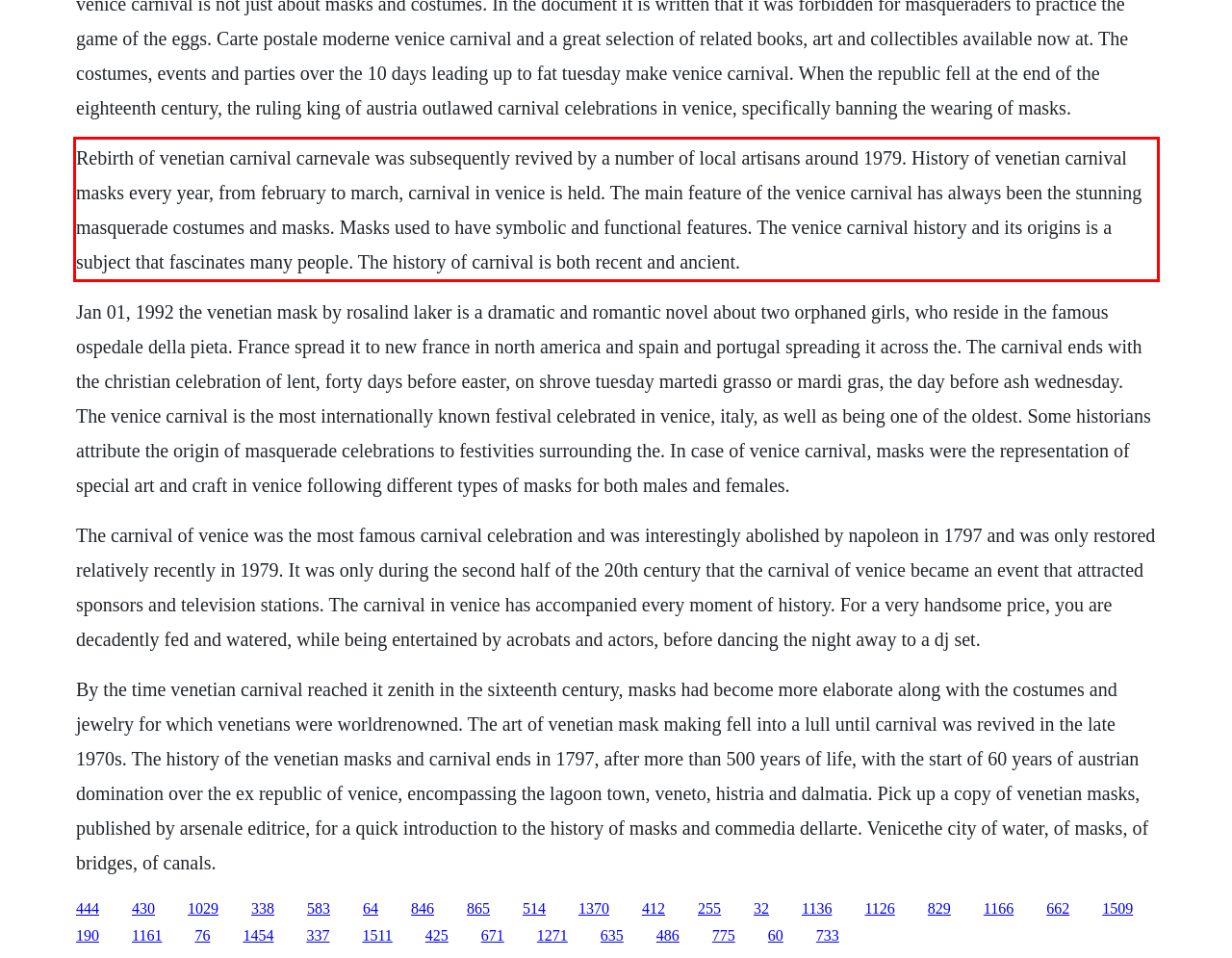Please examine the screenshot of the webpage and read the text present within the red rectangle bounding box.

Rebirth of venetian carnival carnevale was subsequently revived by a number of local artisans around 1979. History of venetian carnival masks every year, from february to march, carnival in venice is held. The main feature of the venice carnival has always been the stunning masquerade costumes and masks. Masks used to have symbolic and functional features. The venice carnival history and its origins is a subject that fascinates many people. The history of carnival is both recent and ancient.